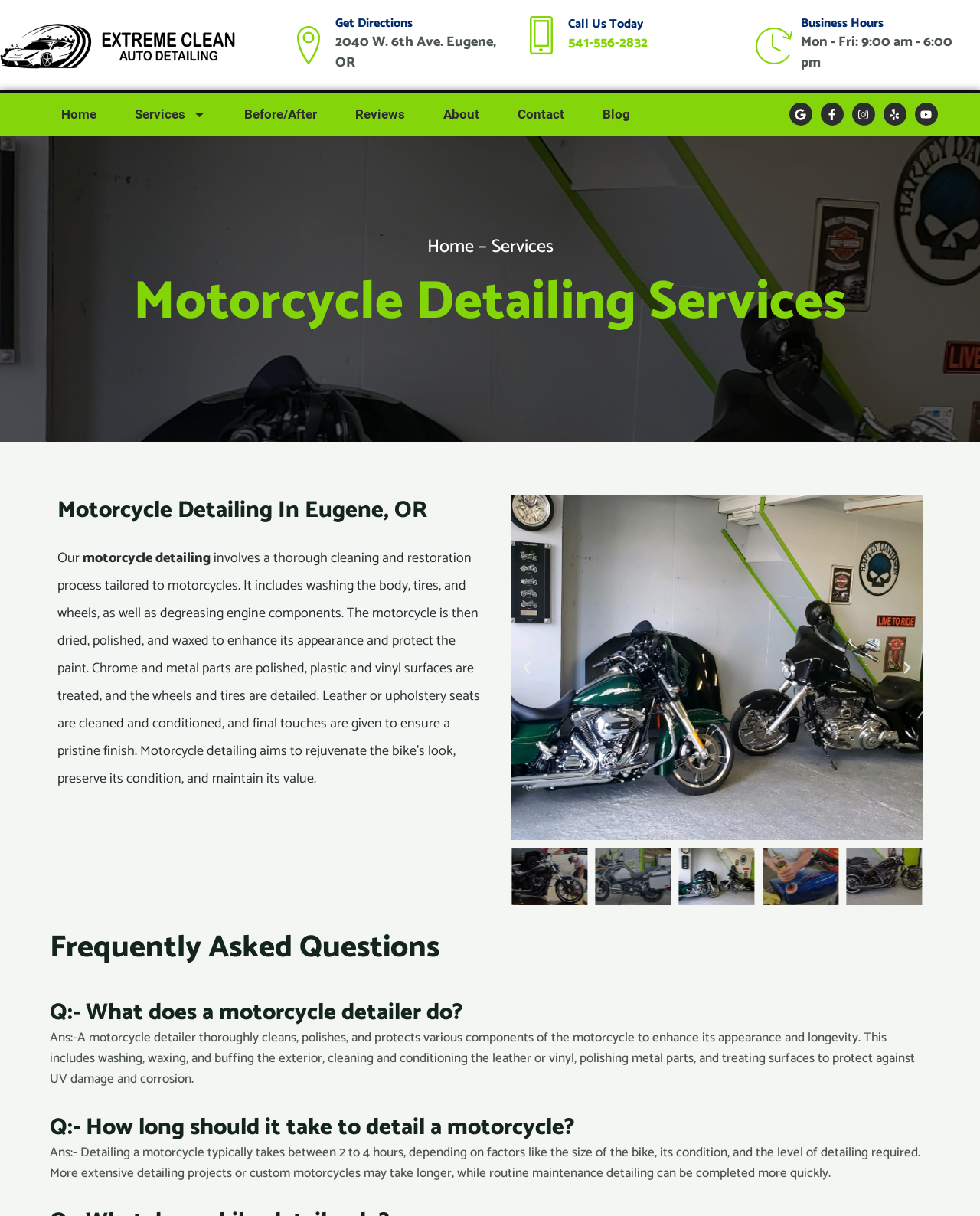Show the bounding box coordinates of the region that should be clicked to follow the instruction: "View the 'Before/After' page."

[0.23, 0.076, 0.343, 0.111]